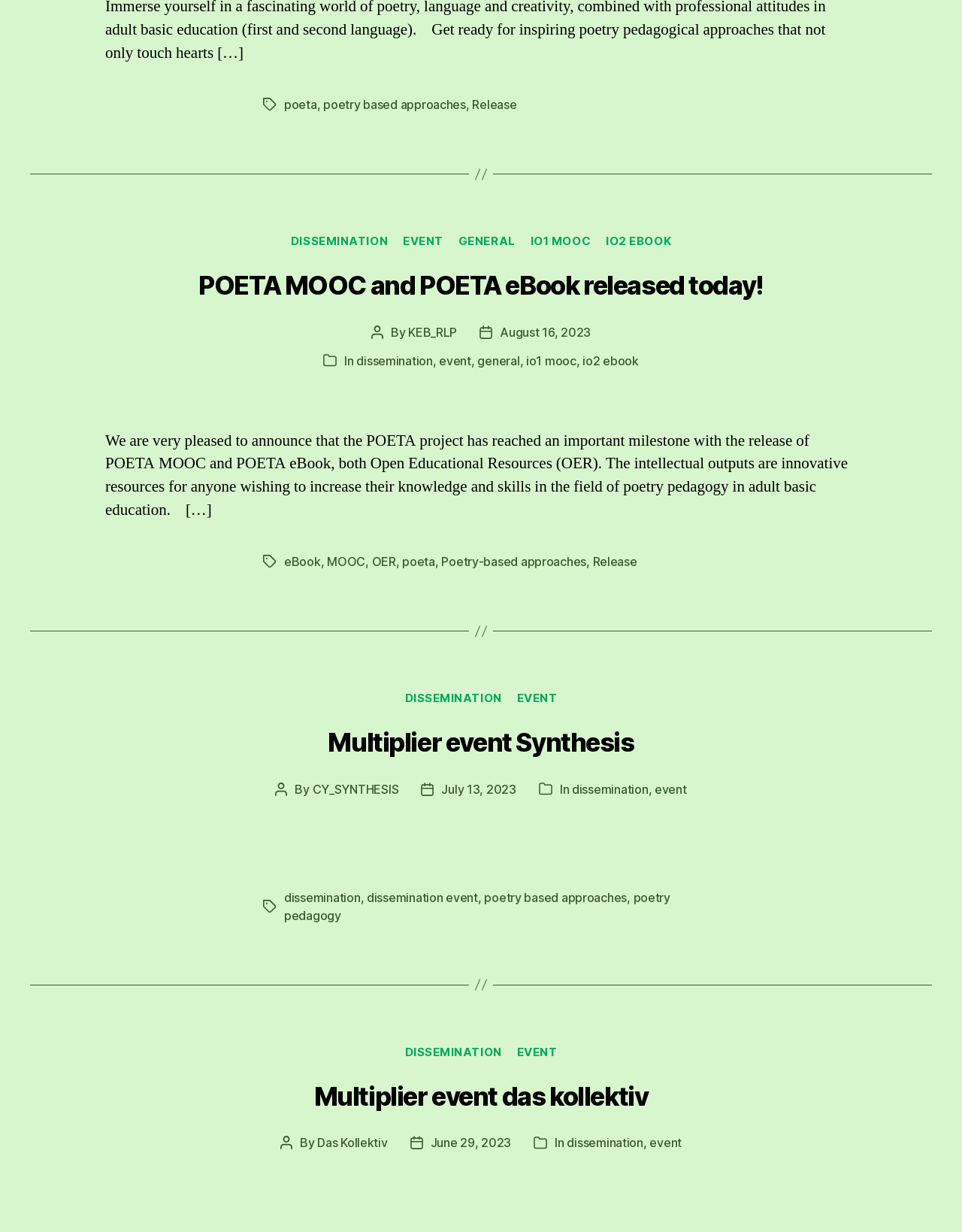How many articles are on this webpage?
Please use the image to provide a one-word or short phrase answer.

3